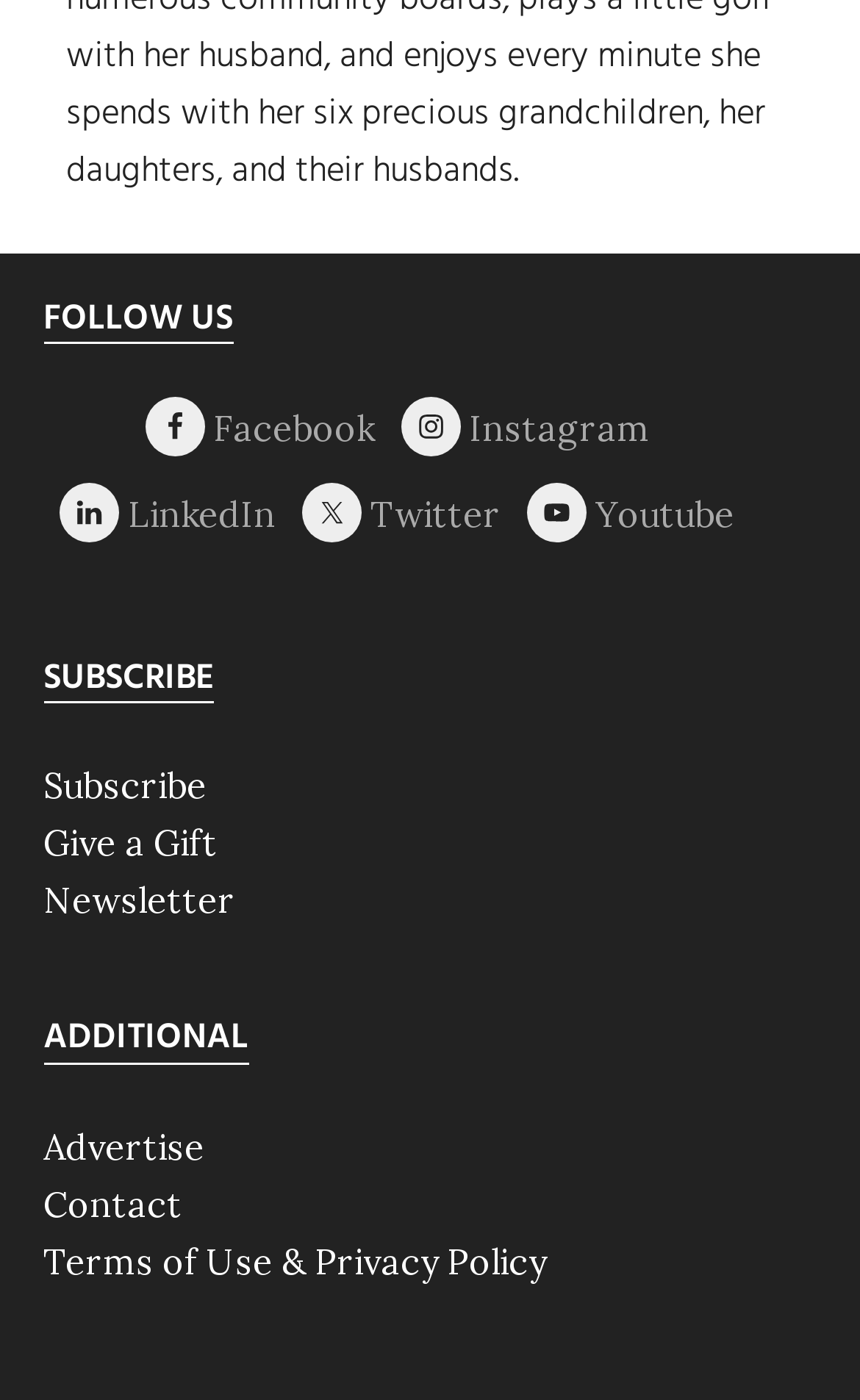Identify the bounding box coordinates of the specific part of the webpage to click to complete this instruction: "Subscribe to the newsletter".

[0.05, 0.546, 0.24, 0.577]